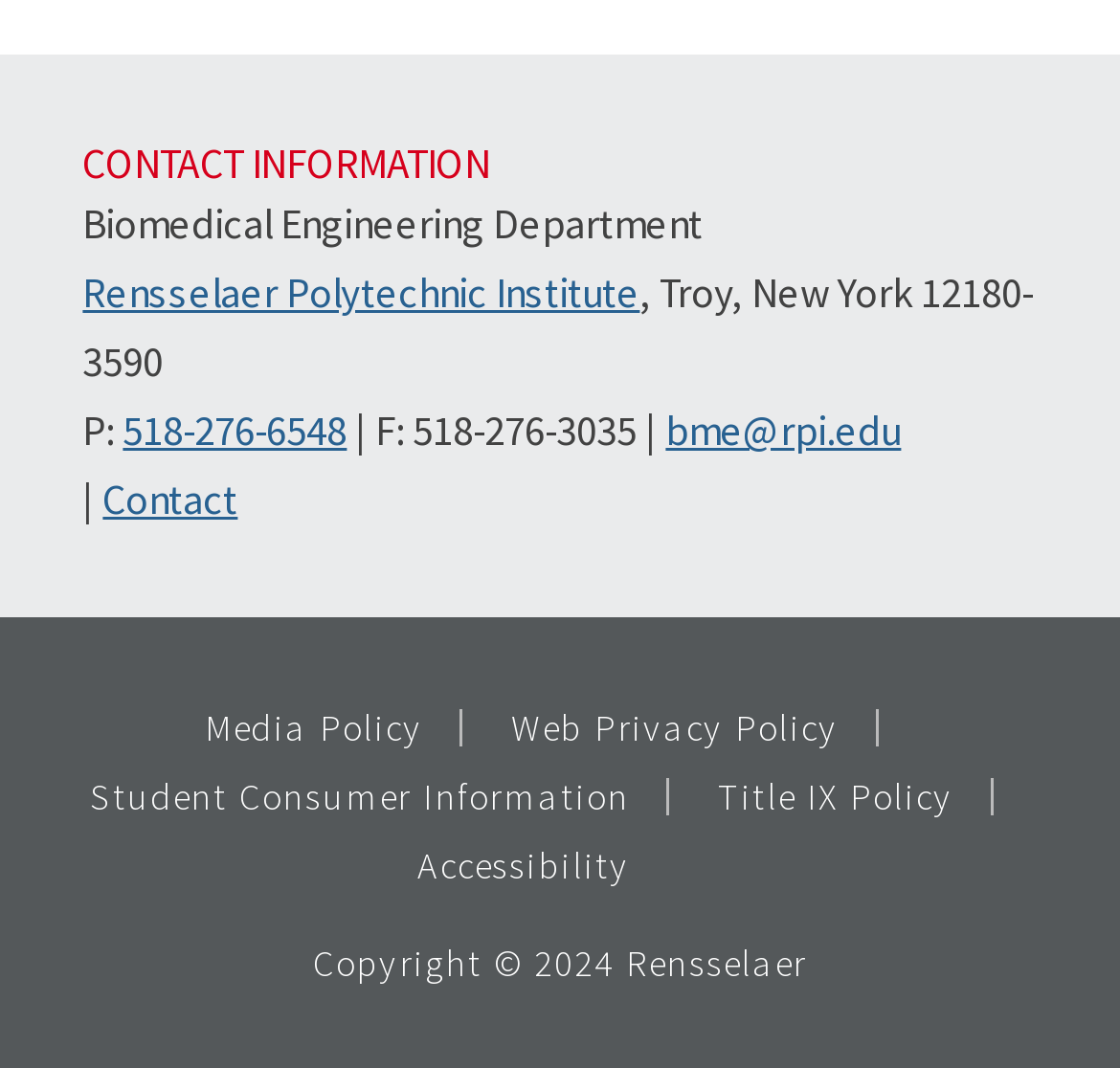Locate the bounding box coordinates of the UI element described by: "Media Policy". The bounding box coordinates should consist of four float numbers between 0 and 1, i.e., [left, top, right, bottom].

[0.183, 0.658, 0.378, 0.701]